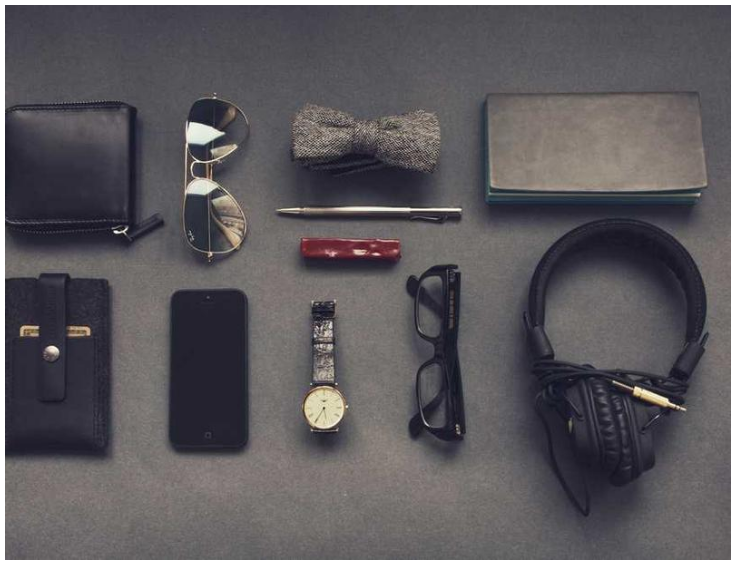Describe the image with as much detail as possible.

The image showcases an aesthetically arranged flat lay of various stylish accessories and personal items against a muted gray background. Prominently featured are a sleek black wallet, a pair of mirrored sunglasses, and a dapper gray bow tie, adding a touch of elegance. Also included is a classic silver pen, a vibrant red lip balm, and a modern smartphone, which reflect a blend of practicality and style. 

An elegant wristwatch with a textured band and a pair of sophisticated black glasses contribute to the overall sophisticated vibe. Completing the ensemble is a high-quality pair of headphones, indicative of a fashionable lifestyle intertwined with a passion for music or technology. This carefully curated collection not only highlights personal style but also suggests a thoughtful consideration for both function and fashion.